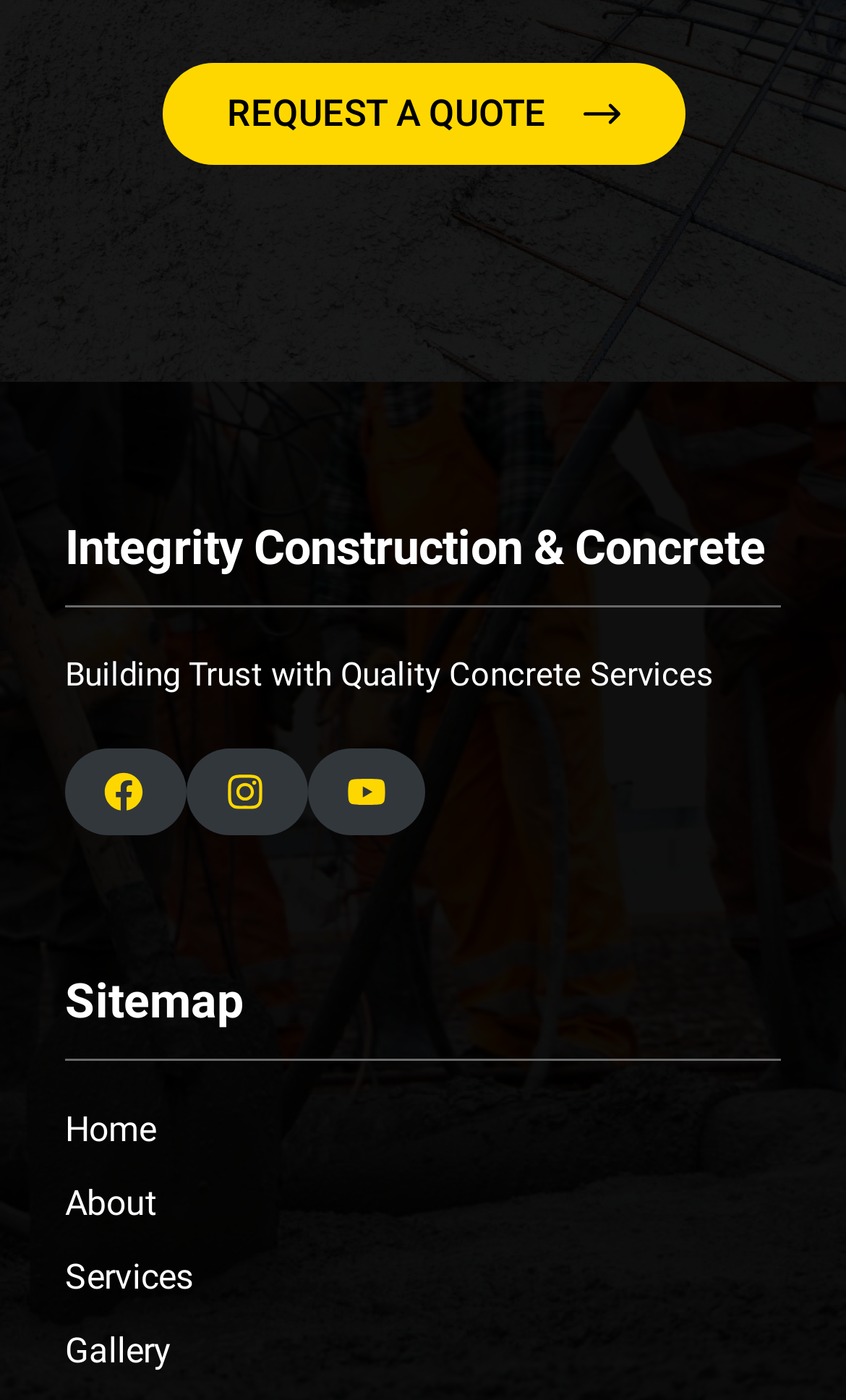What is the company name?
Give a one-word or short-phrase answer derived from the screenshot.

Integrity Construction & Concrete